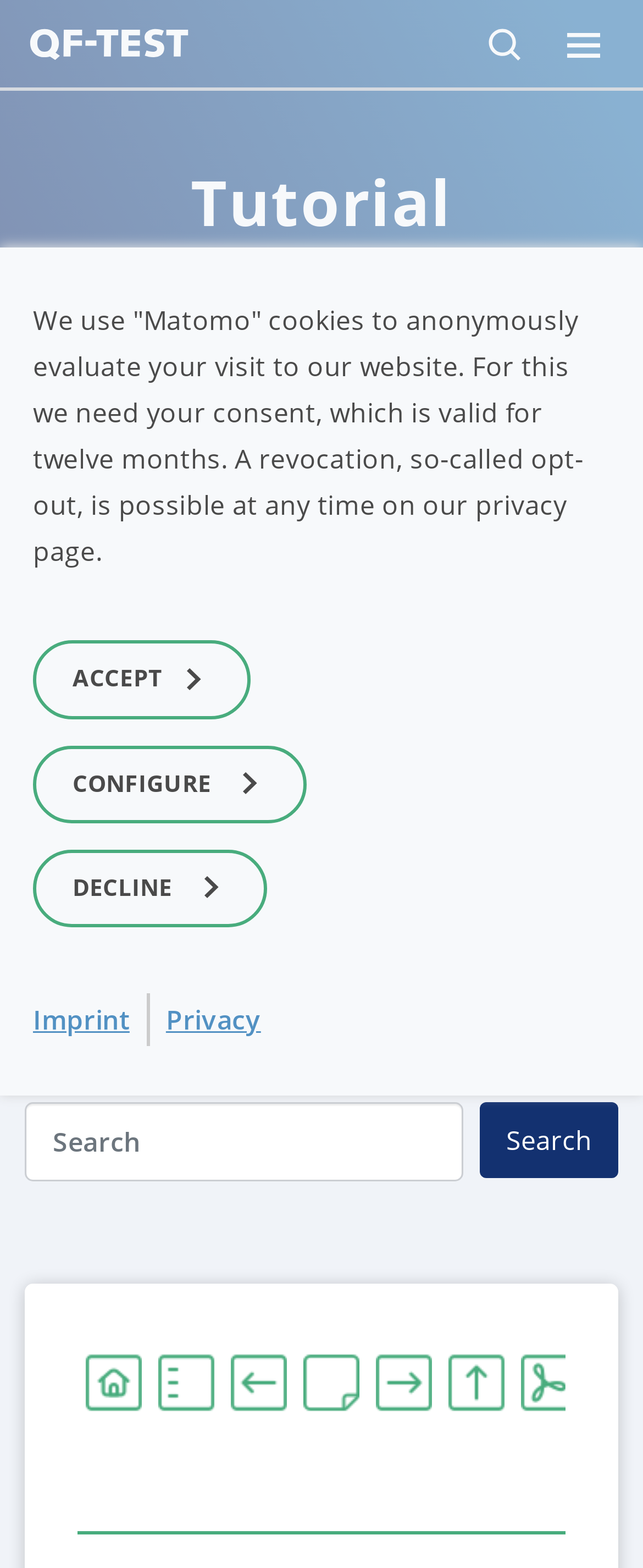Provide a short answer using a single word or phrase for the following question: 
Are there any images on this webpage?

Yes